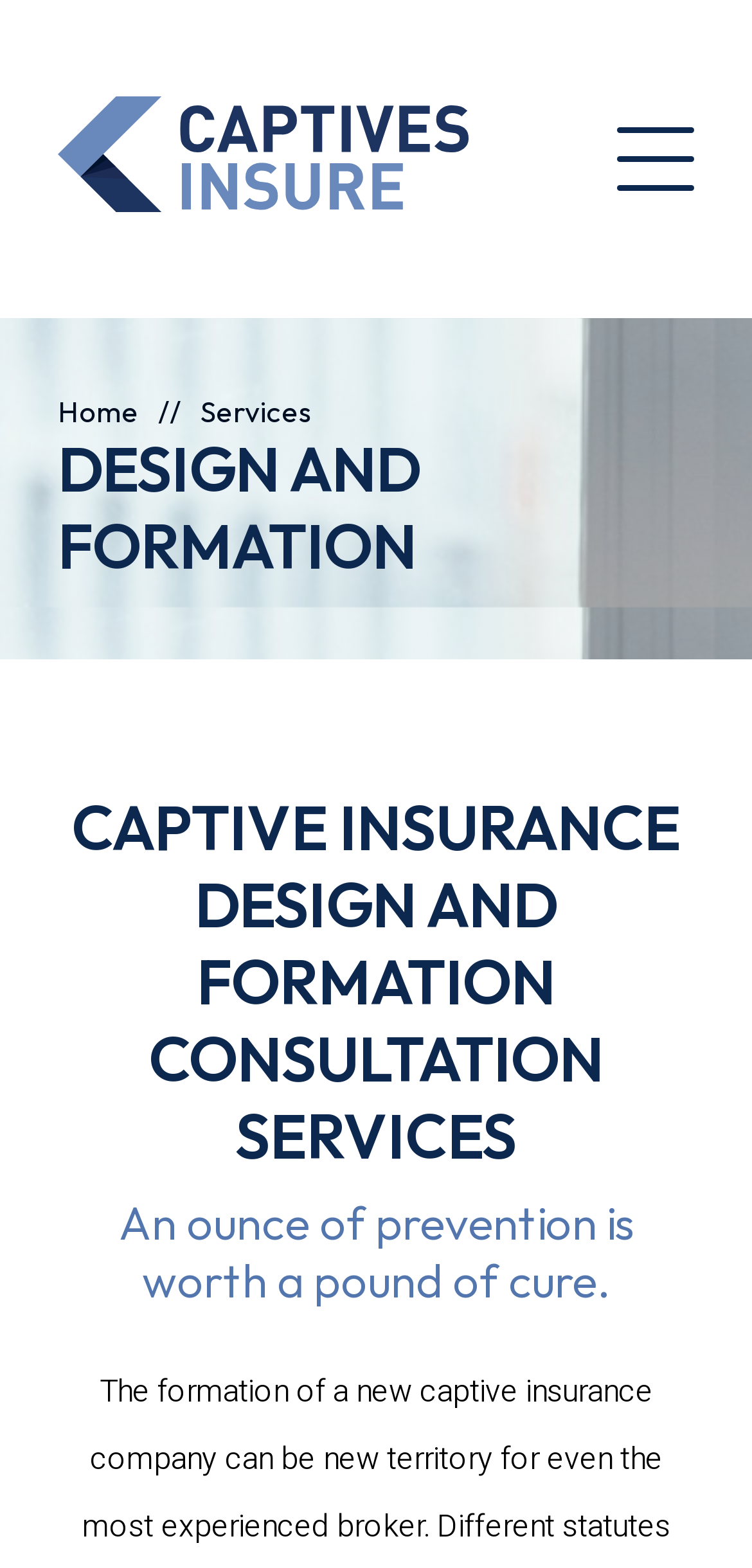How many main navigation links are there?
Provide a one-word or short-phrase answer based on the image.

2